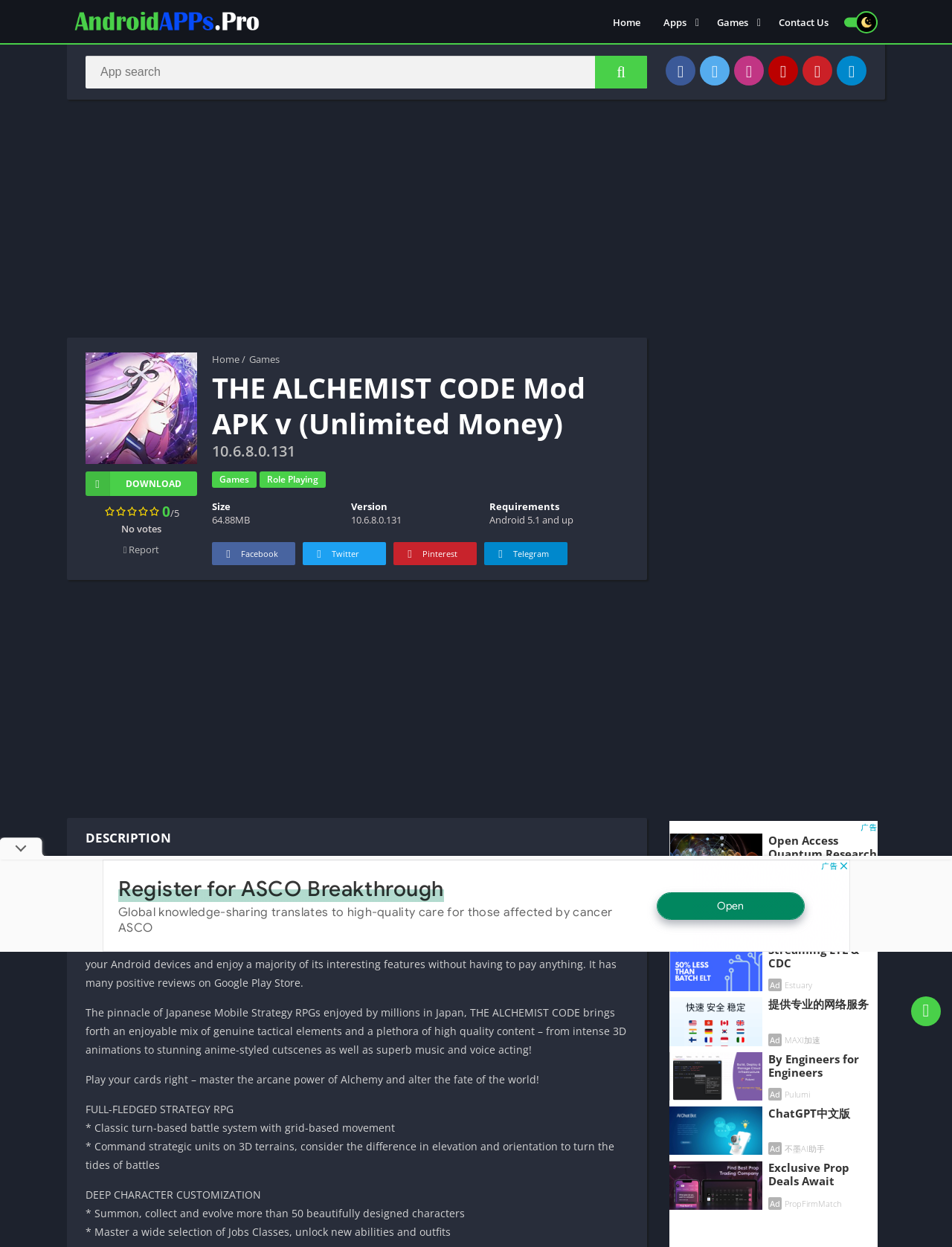Give the bounding box coordinates for this UI element: "Role Playing". The coordinates should be four float numbers between 0 and 1, arranged as [left, top, right, bottom].

[0.273, 0.378, 0.342, 0.391]